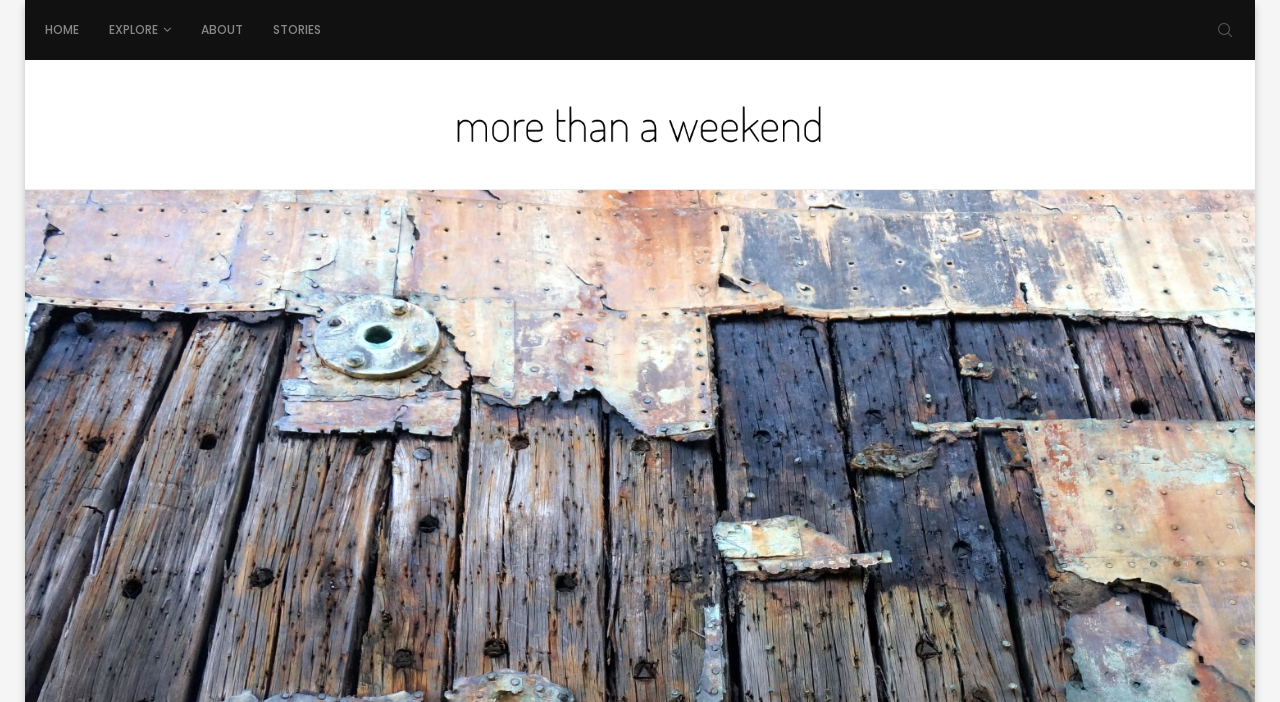Provide a thorough description of the webpage's content and layout.

The webpage is about "Discovering the Edwin Fox – More Than A Weekend". At the top, there is a navigation menu with five links: "HOME" on the left, followed by "EXPLORE" with an icon, then "ABOUT", "STORIES", and "Search" on the far right. 

Below the navigation menu, there is a prominent link "More Than A Weekend" with an accompanying image of the same name, taking up a significant portion of the page. The image and link are centered horizontally and positioned near the top of the page.